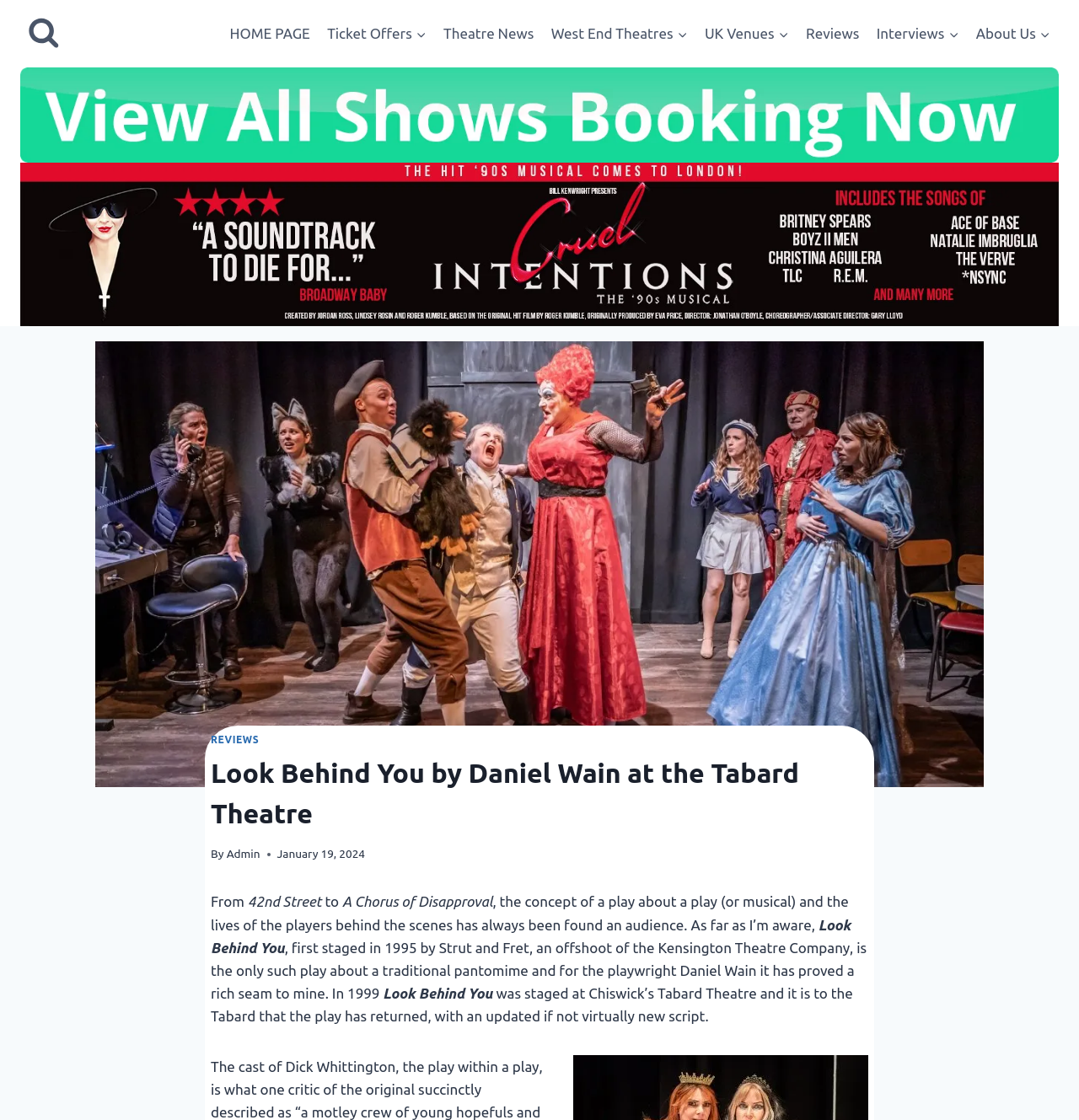What is the name of the play?
Please give a detailed and thorough answer to the question, covering all relevant points.

I found the answer by looking at the header section of the webpage, where it says 'Look Behind You by Daniel Wain at the Tabard Theatre'. The name of the play is 'Look Behind You'.